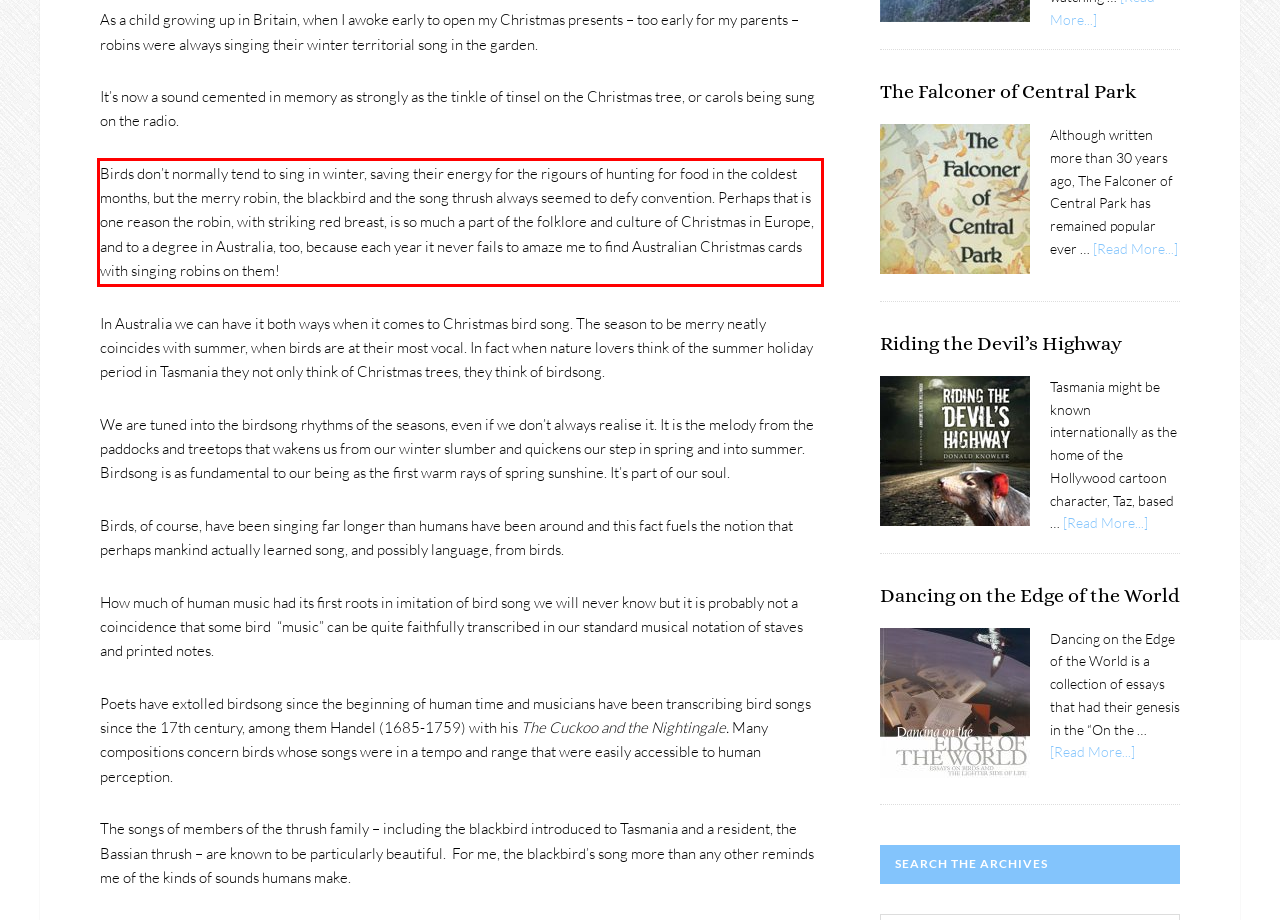Extract and provide the text found inside the red rectangle in the screenshot of the webpage.

Birds don’t normally tend to sing in winter, saving their energy for the rigours of hunting for food in the coldest months, but the merry robin, the blackbird and the song thrush always seemed to defy convention. Perhaps that is one reason the robin, with striking red breast, is so much a part of the folklore and culture of Christmas in Europe, and to a degree in Australia, too, because each year it never fails to amaze me to find Australian Christmas cards with singing robins on them!